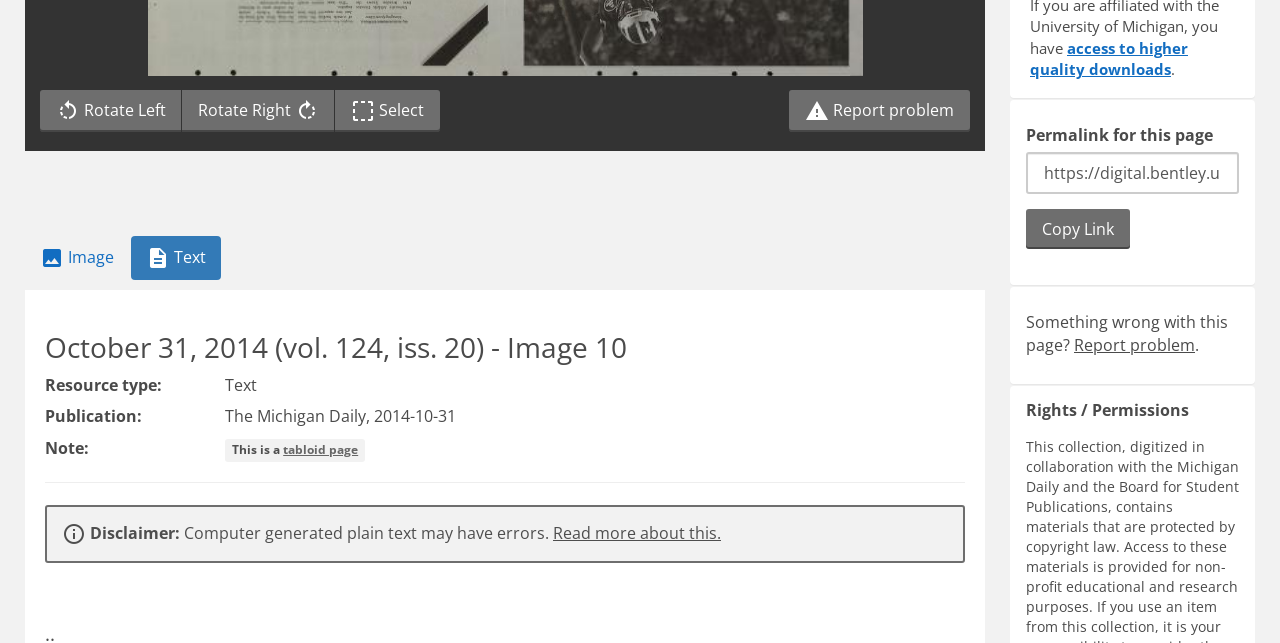From the webpage screenshot, predict the bounding box of the UI element that matches this description: "Privacy Policy".

None